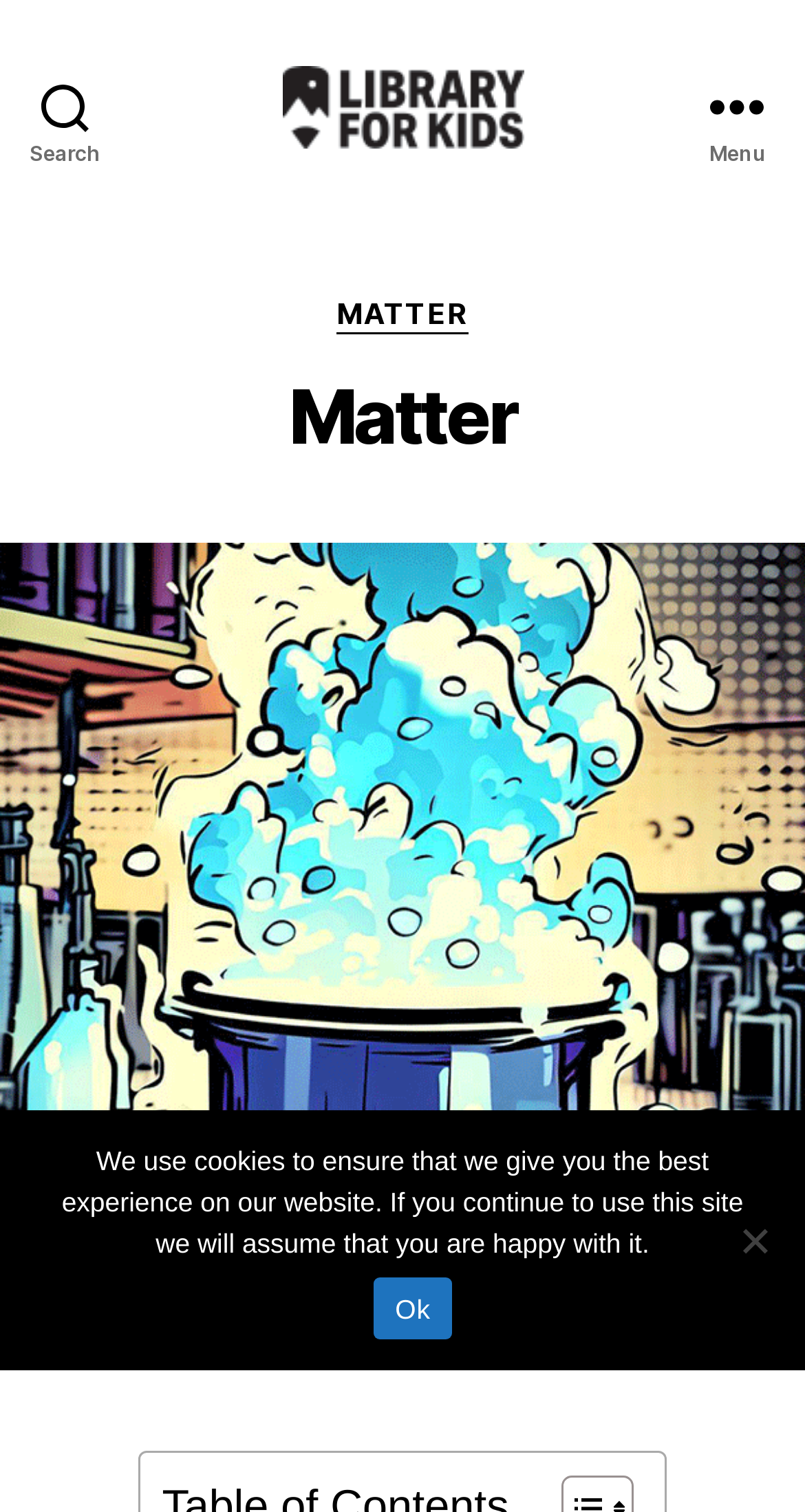What is the name of the library?
Using the image as a reference, answer the question in detail.

I found the answer by looking at the link element with the text 'Library For Kids' which is located at the top of the page, indicating that it is the name of the library.